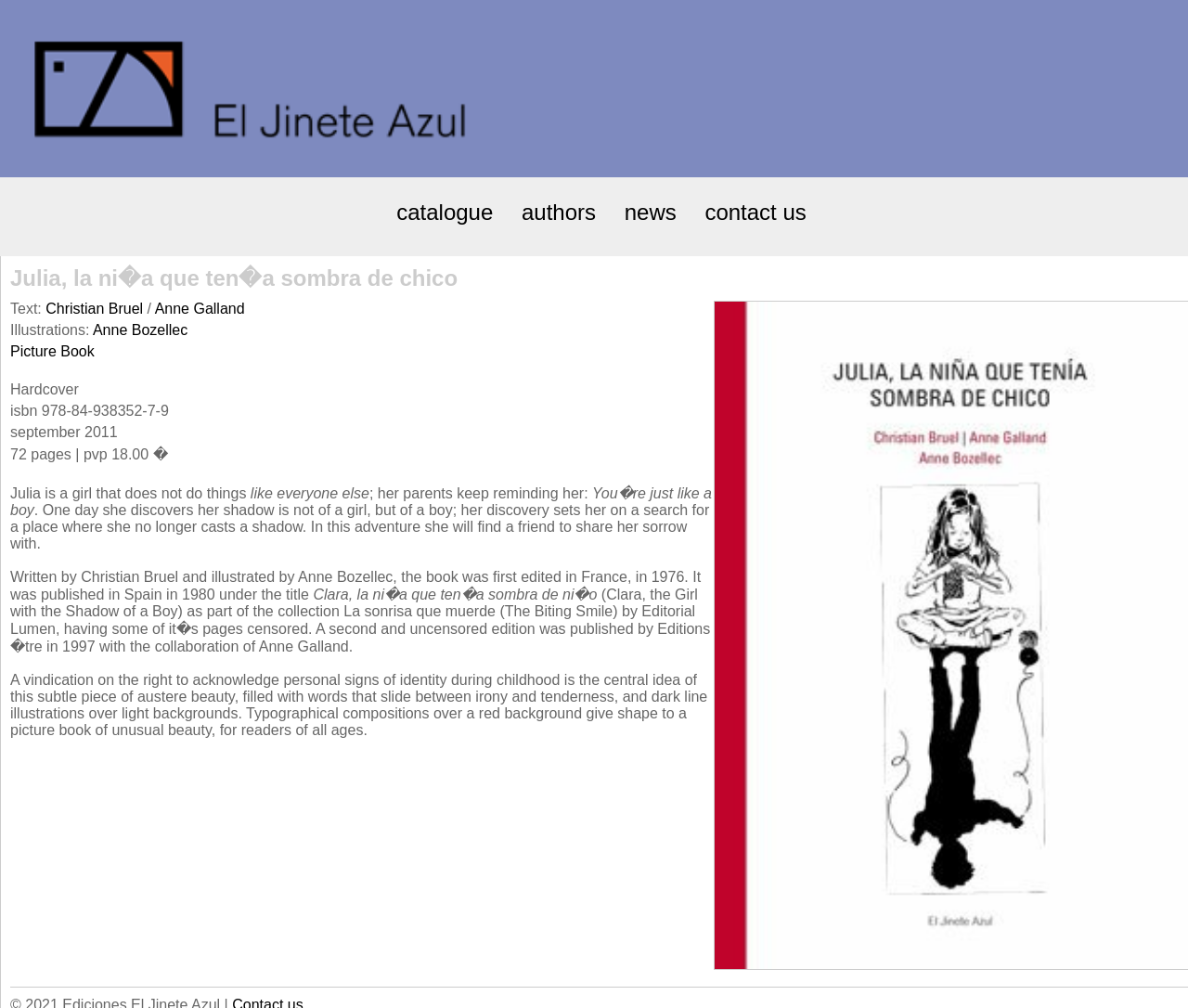Please find the bounding box coordinates of the element that needs to be clicked to perform the following instruction: "Read about Christian Bruel". The bounding box coordinates should be four float numbers between 0 and 1, represented as [left, top, right, bottom].

[0.038, 0.298, 0.12, 0.314]